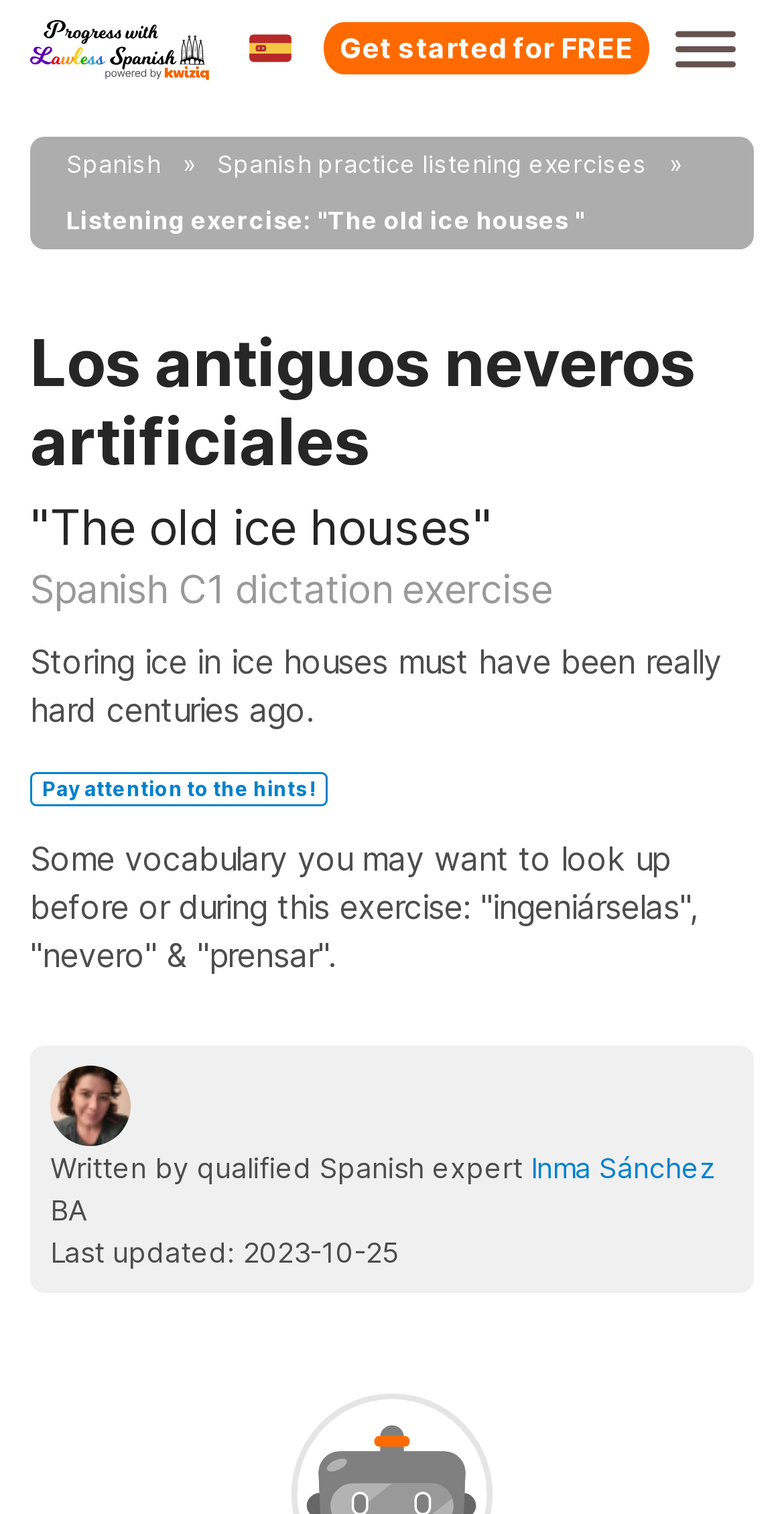Based on the element description: "Get started for FREE", identify the bounding box coordinates for this UI element. The coordinates must be four float numbers between 0 and 1, listed as [left, top, right, bottom].

[0.408, 0.012, 0.833, 0.051]